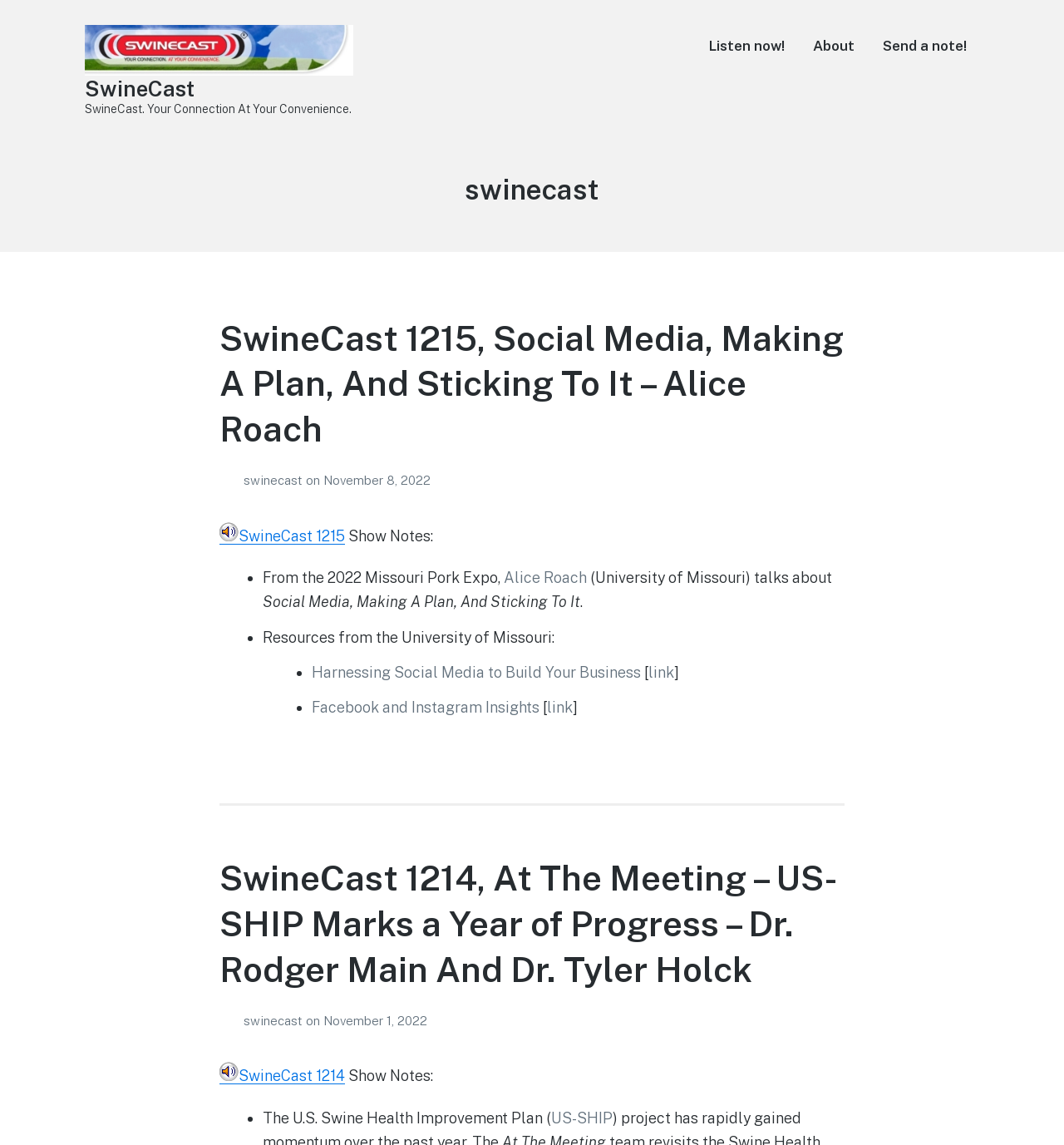Reply to the question with a single word or phrase:
What is the name of the plan discussed in the podcast episode 'SwineCast 1214'?

US-SHIP